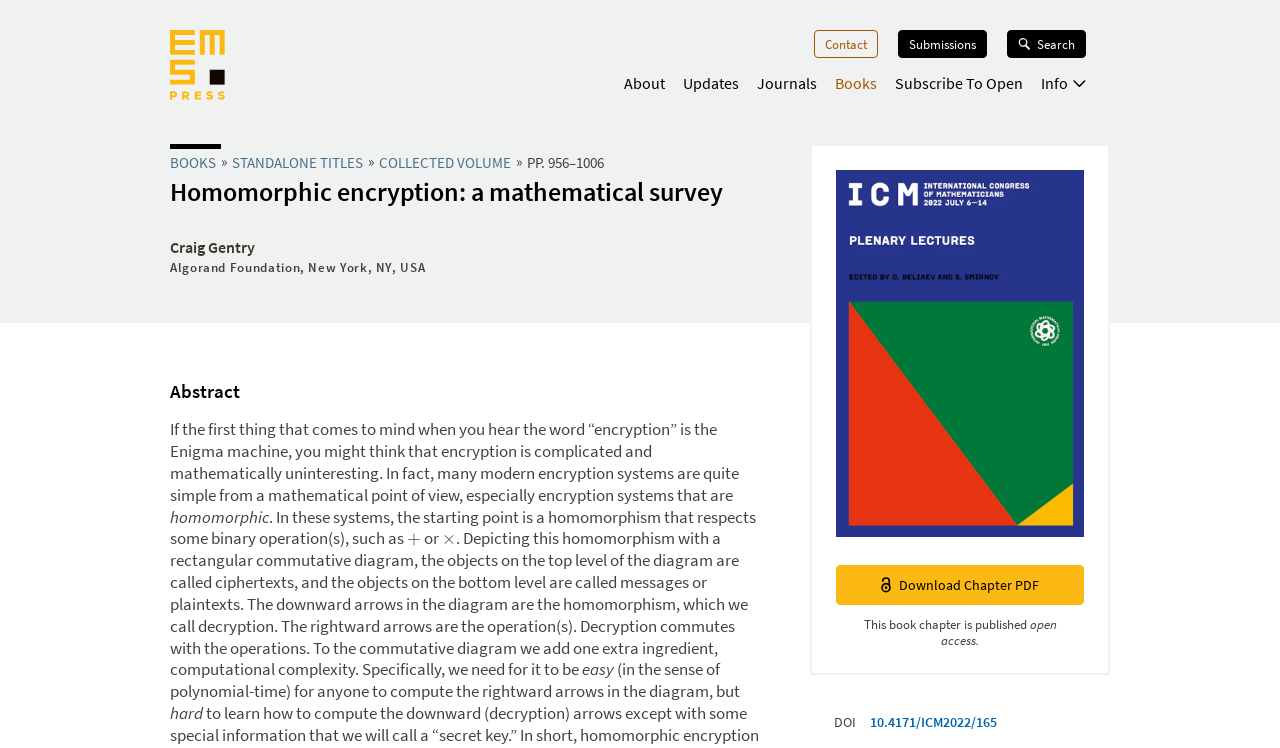Can you find the bounding box coordinates for the element to click on to achieve the instruction: "Search for something"?

None